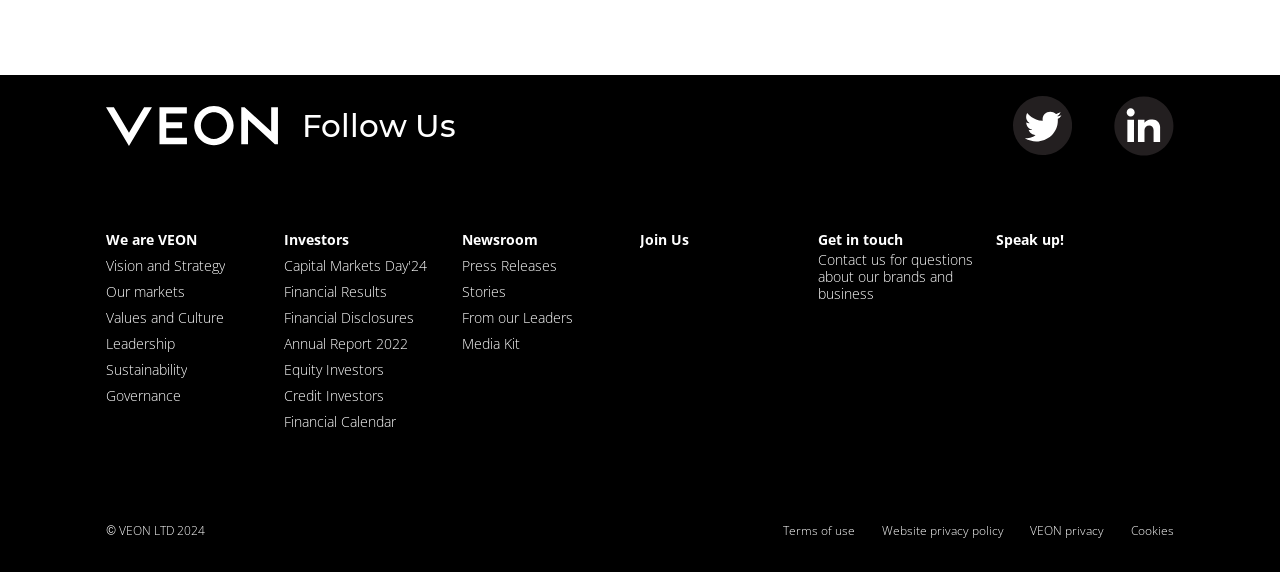Give the bounding box coordinates for the element described by: "Governance".

[0.083, 0.678, 0.142, 0.707]